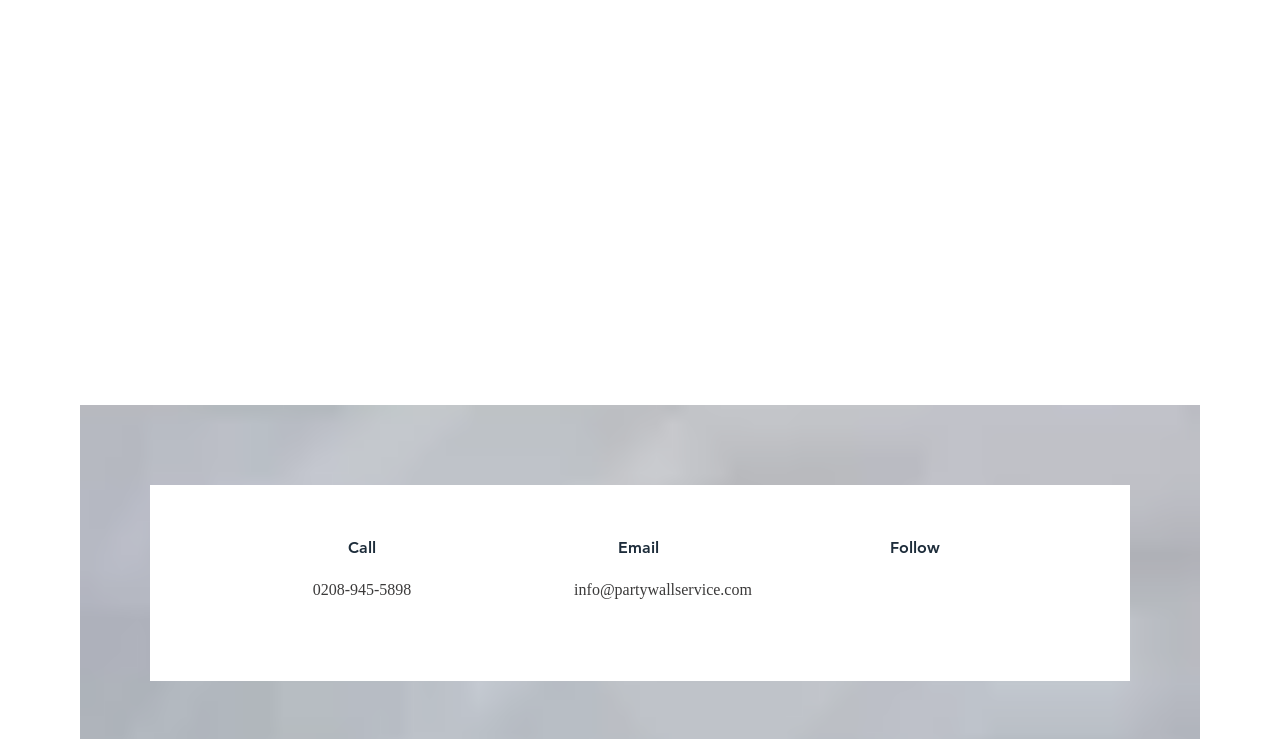Provide a short answer to the following question with just one word or phrase: What is the email address to contact?

info@partywallservice.com